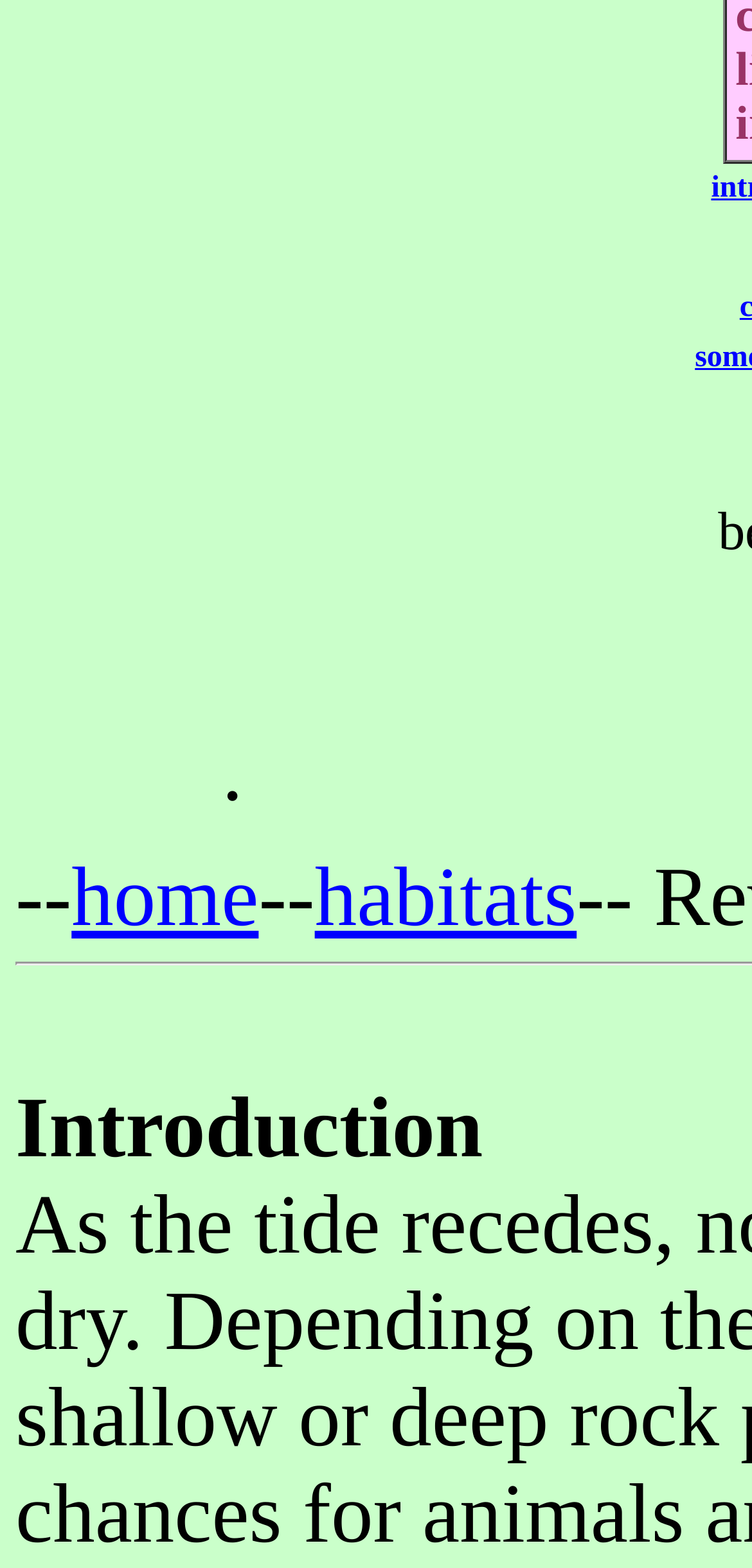Highlight the bounding box of the UI element that corresponds to this description: "habitats".

[0.419, 0.533, 0.767, 0.592]